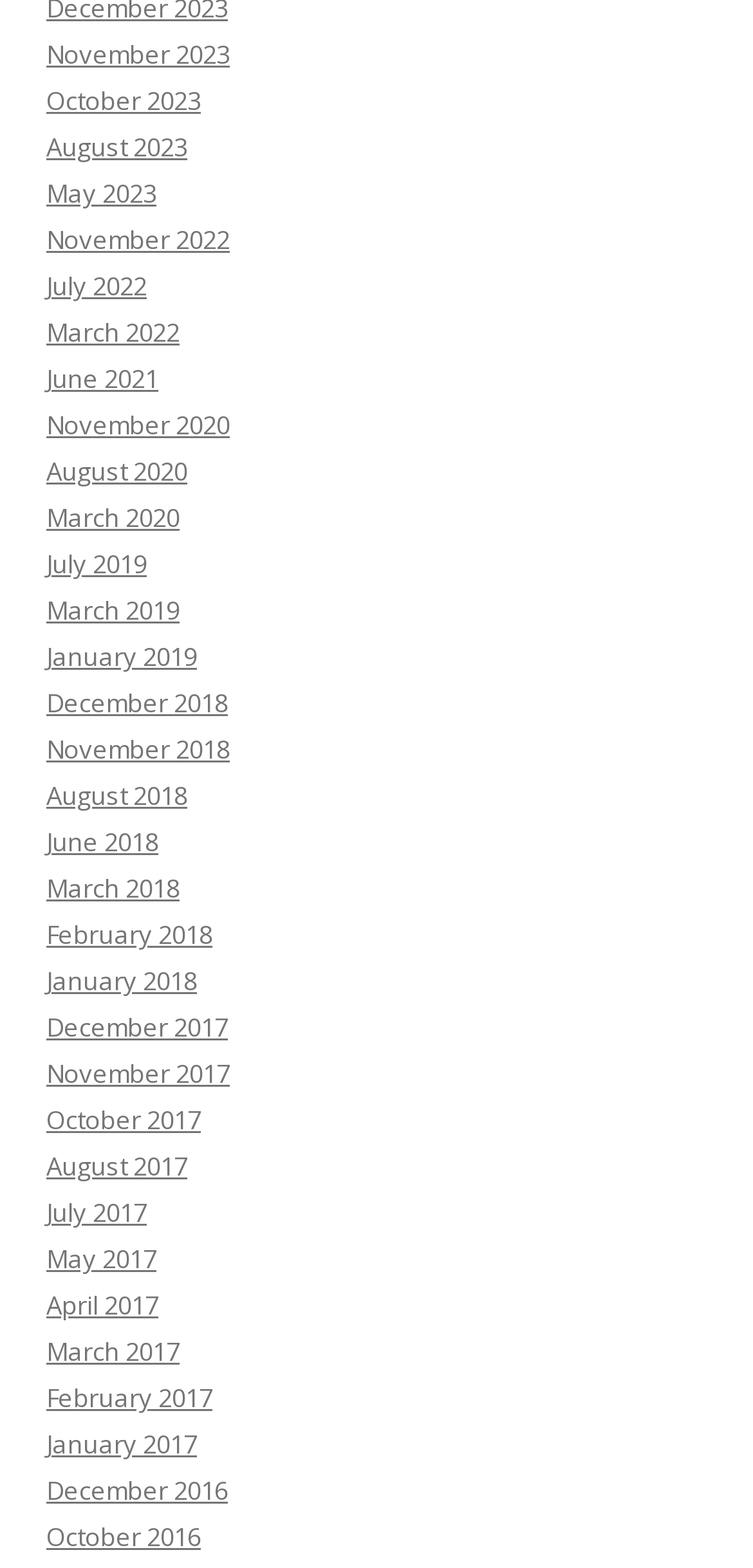Give a one-word or phrase response to the following question: How many links are there in total?

32